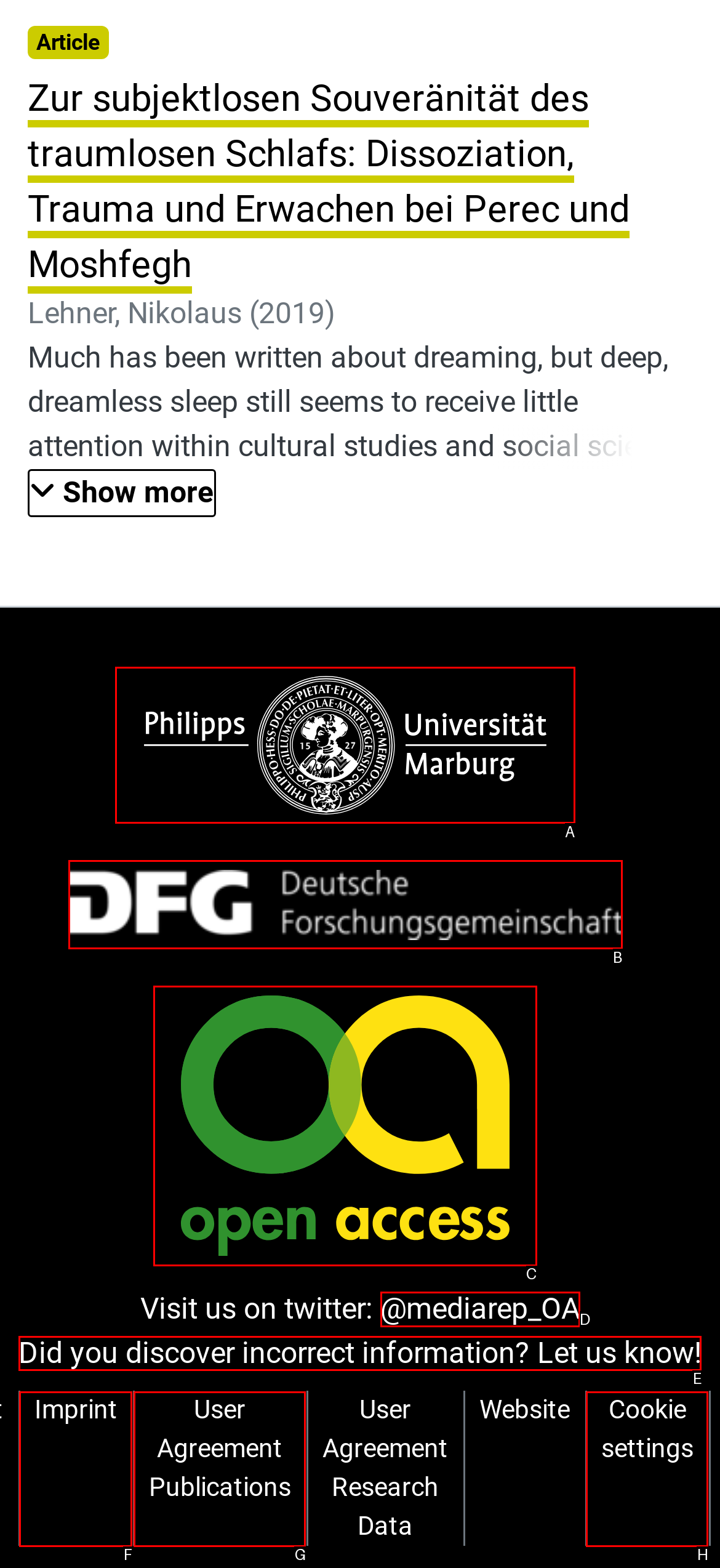Which HTML element should be clicked to perform the following task: Report incorrect information
Reply with the letter of the appropriate option.

E